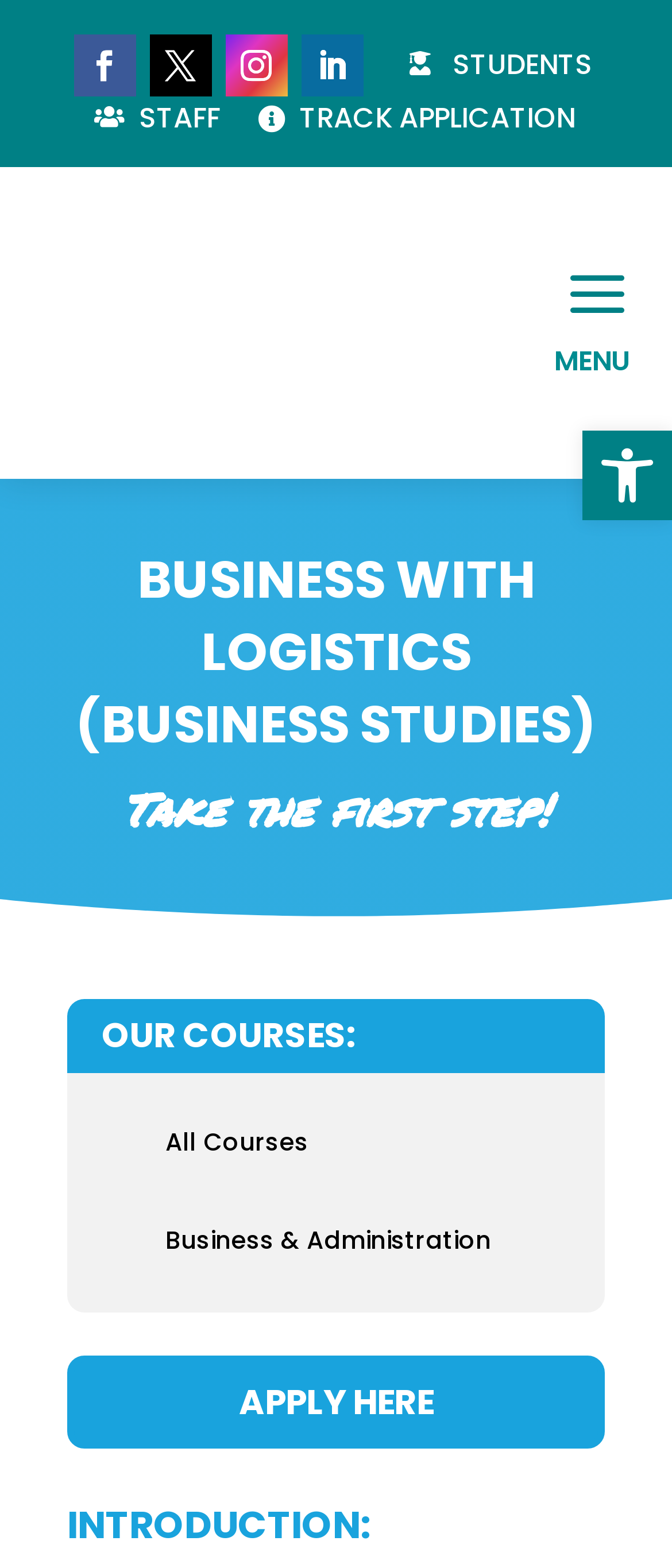Pinpoint the bounding box coordinates of the area that should be clicked to complete the following instruction: "Click the APPLY HERE button". The coordinates must be given as four float numbers between 0 and 1, i.e., [left, top, right, bottom].

[0.1, 0.865, 0.9, 0.924]